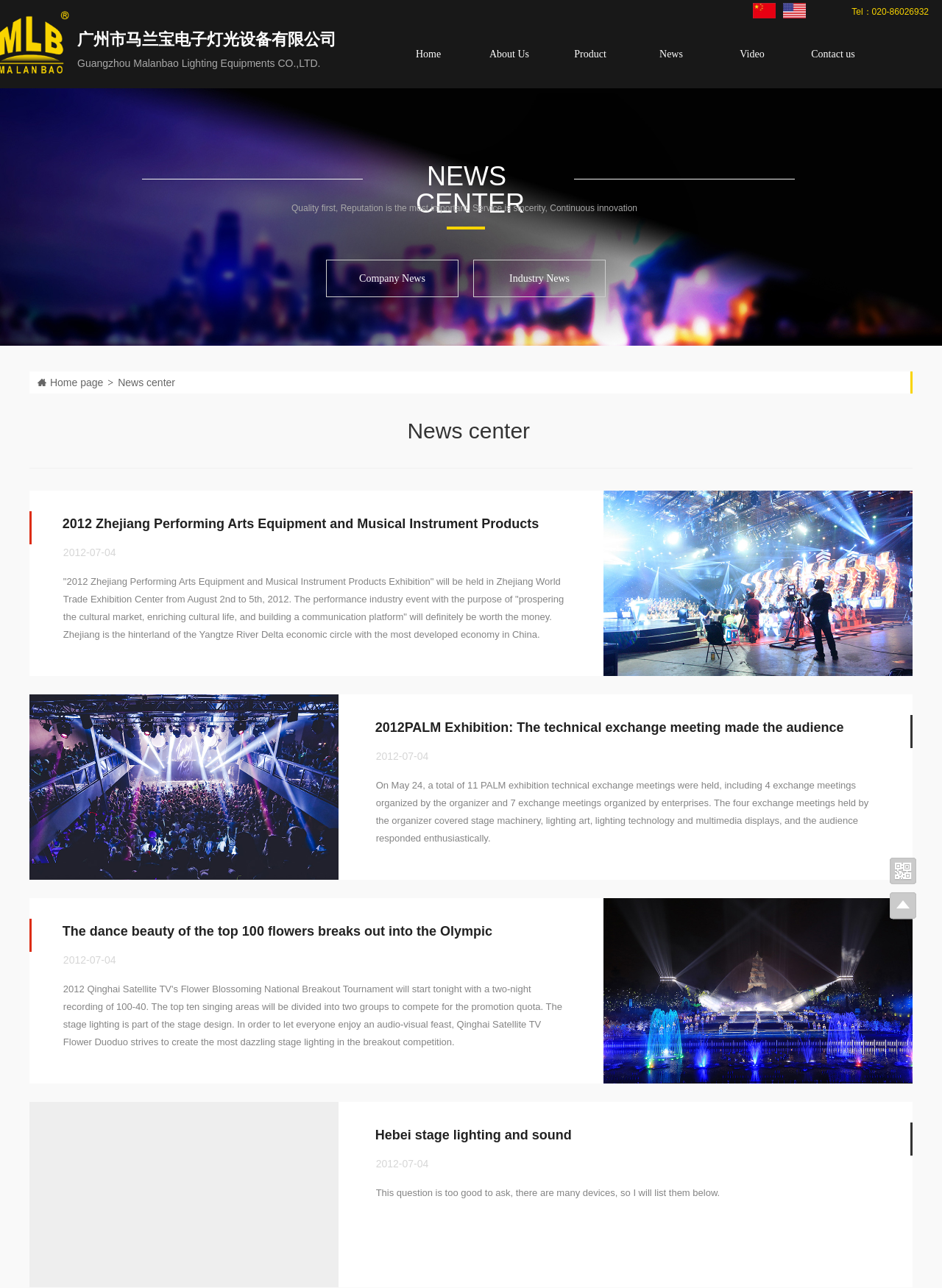Please identify the bounding box coordinates of the element that needs to be clicked to execute the following command: "Click the 'Contact us' link". Provide the bounding box using four float numbers between 0 and 1, formatted as [left, top, right, bottom].

[0.861, 0.025, 0.908, 0.059]